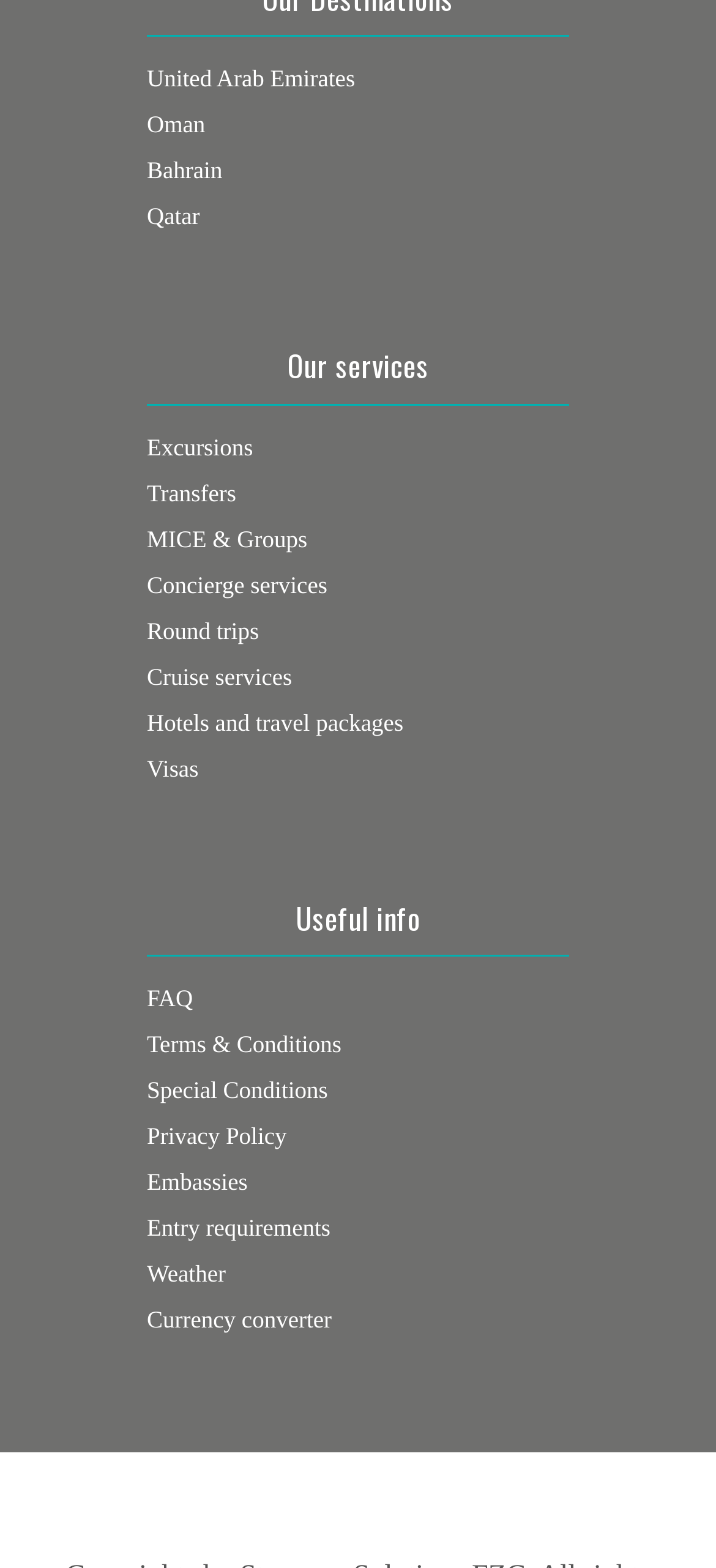Kindly determine the bounding box coordinates for the area that needs to be clicked to execute this instruction: "View excursions".

[0.205, 0.276, 0.353, 0.293]